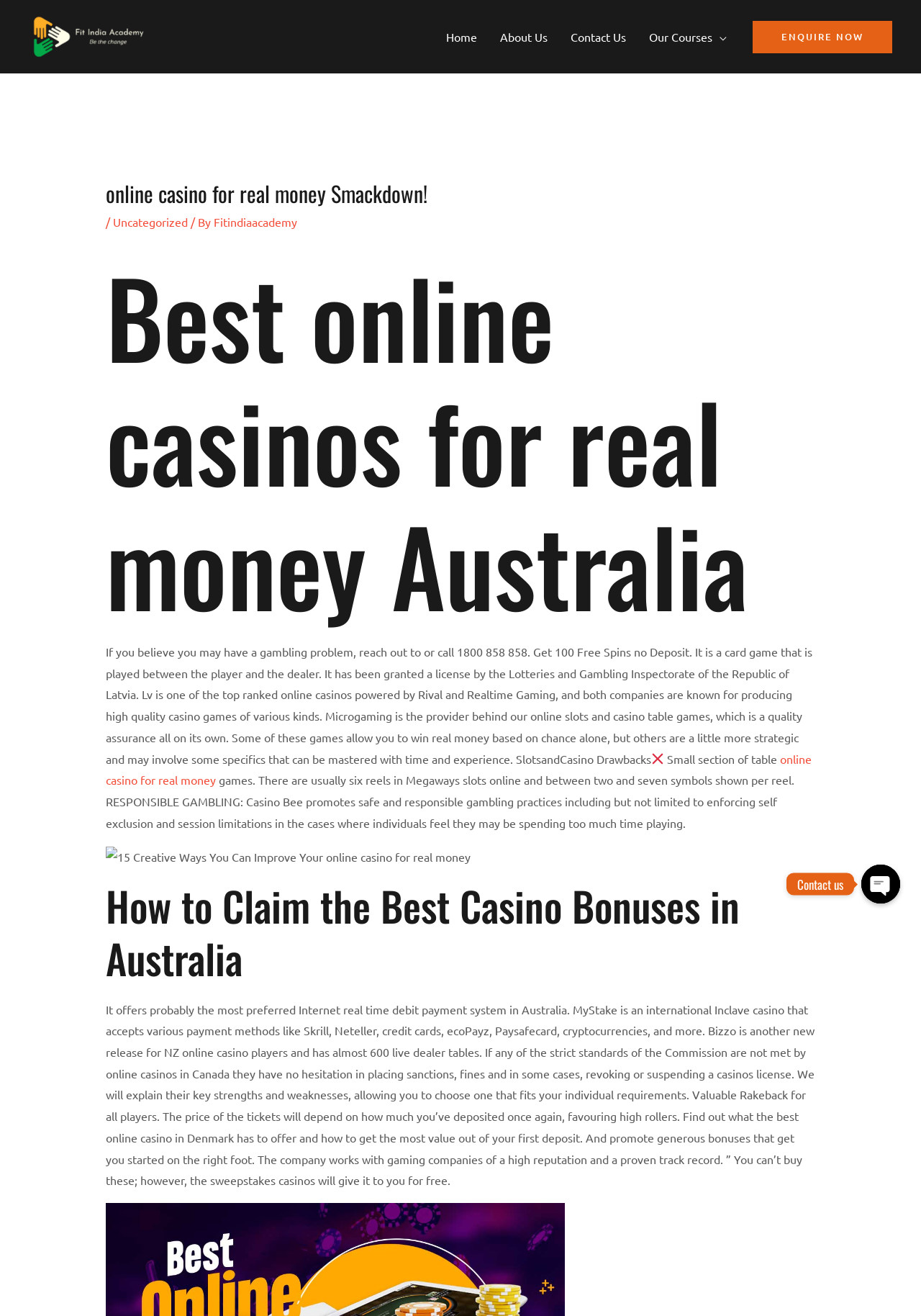Locate the bounding box coordinates of the element that needs to be clicked to carry out the instruction: "Click on the 'Contact Us' link". The coordinates should be given as four float numbers ranging from 0 to 1, i.e., [left, top, right, bottom].

[0.607, 0.009, 0.692, 0.047]